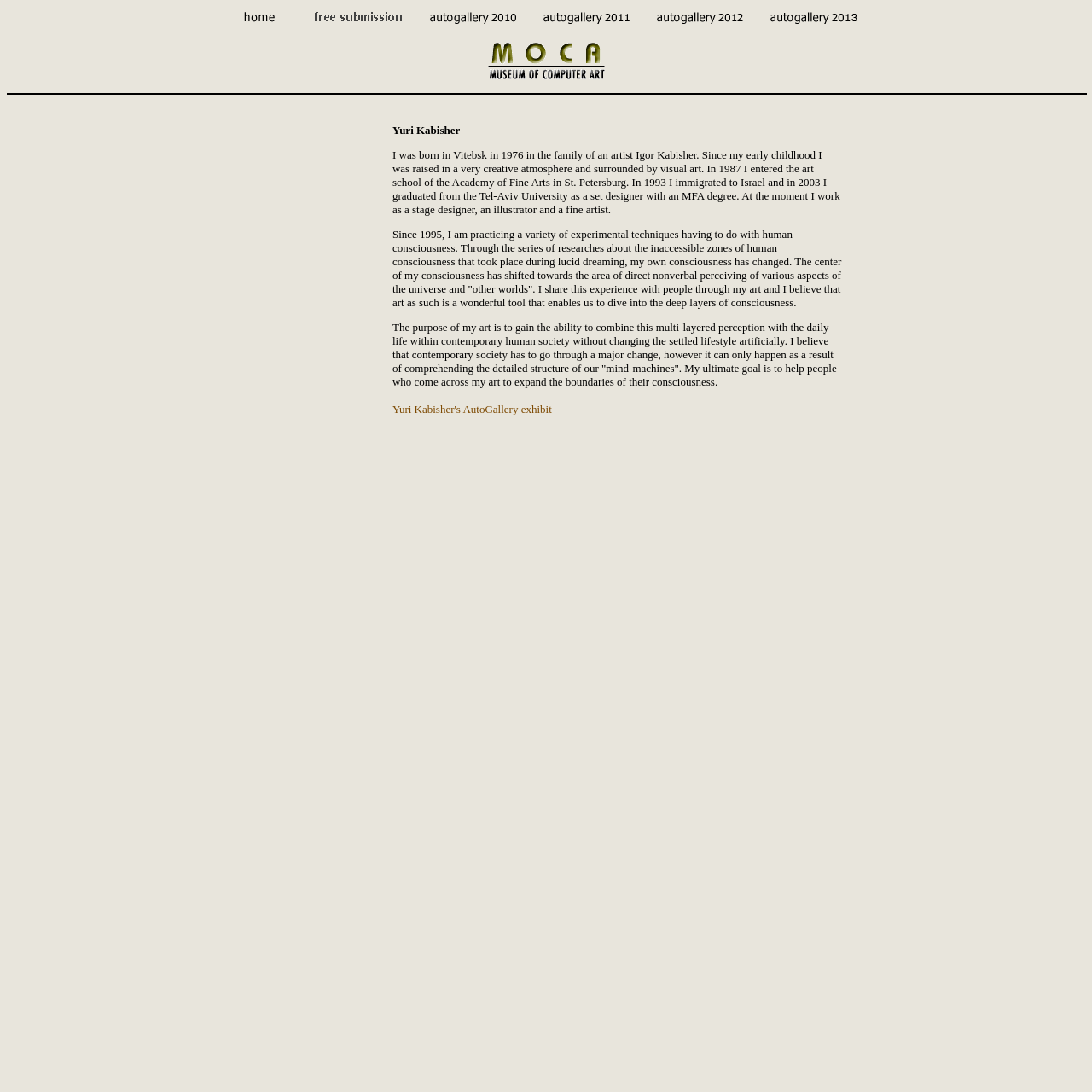What is the name of the exhibit featured on this page?
Using the information from the image, give a concise answer in one word or a short phrase.

Yuri Kabisher's AutoGallery exhibit